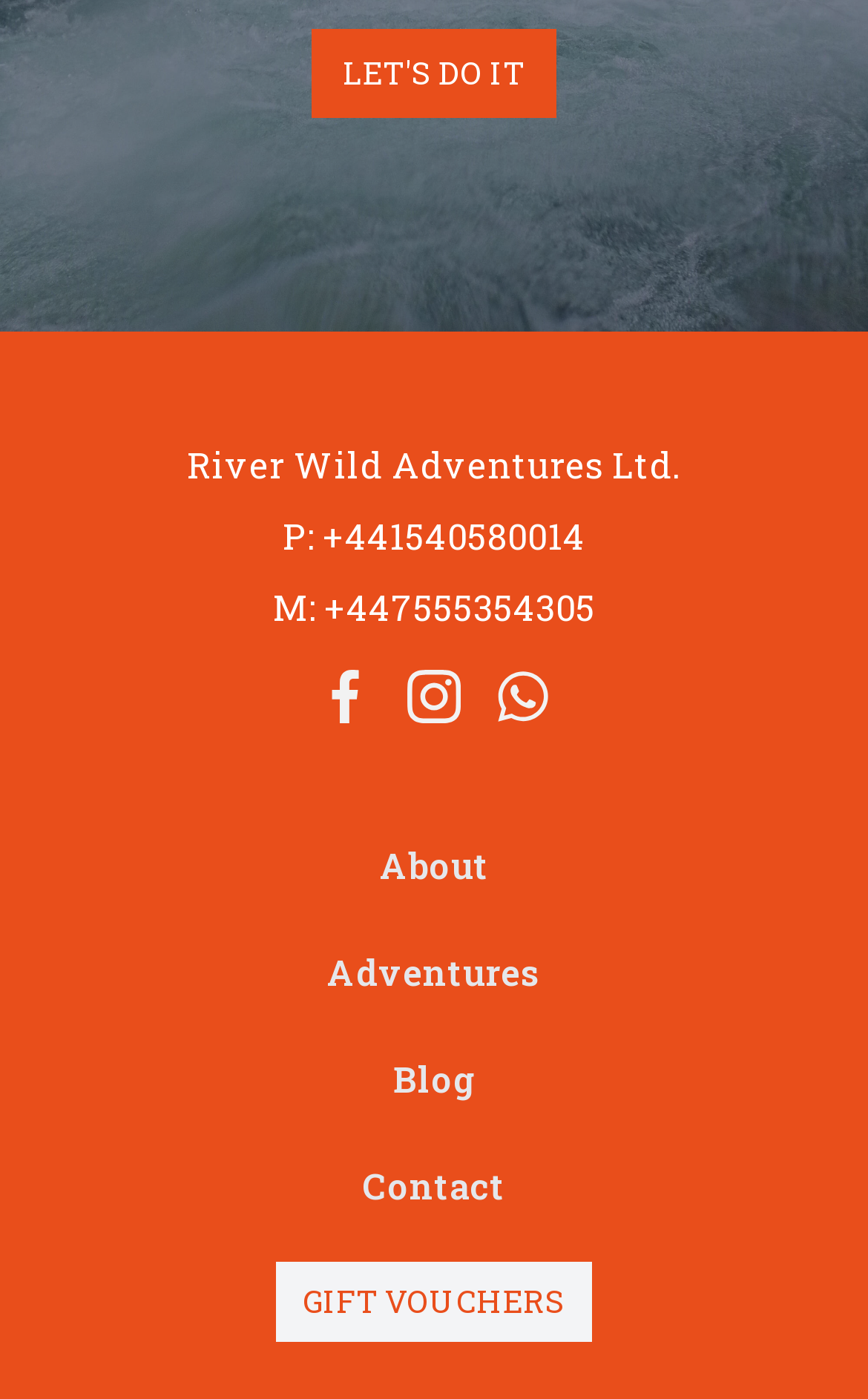Using the description: "Gift vouchers", determine the UI element's bounding box coordinates. Ensure the coordinates are in the format of four float numbers between 0 and 1, i.e., [left, top, right, bottom].

[0.313, 0.899, 0.687, 0.962]